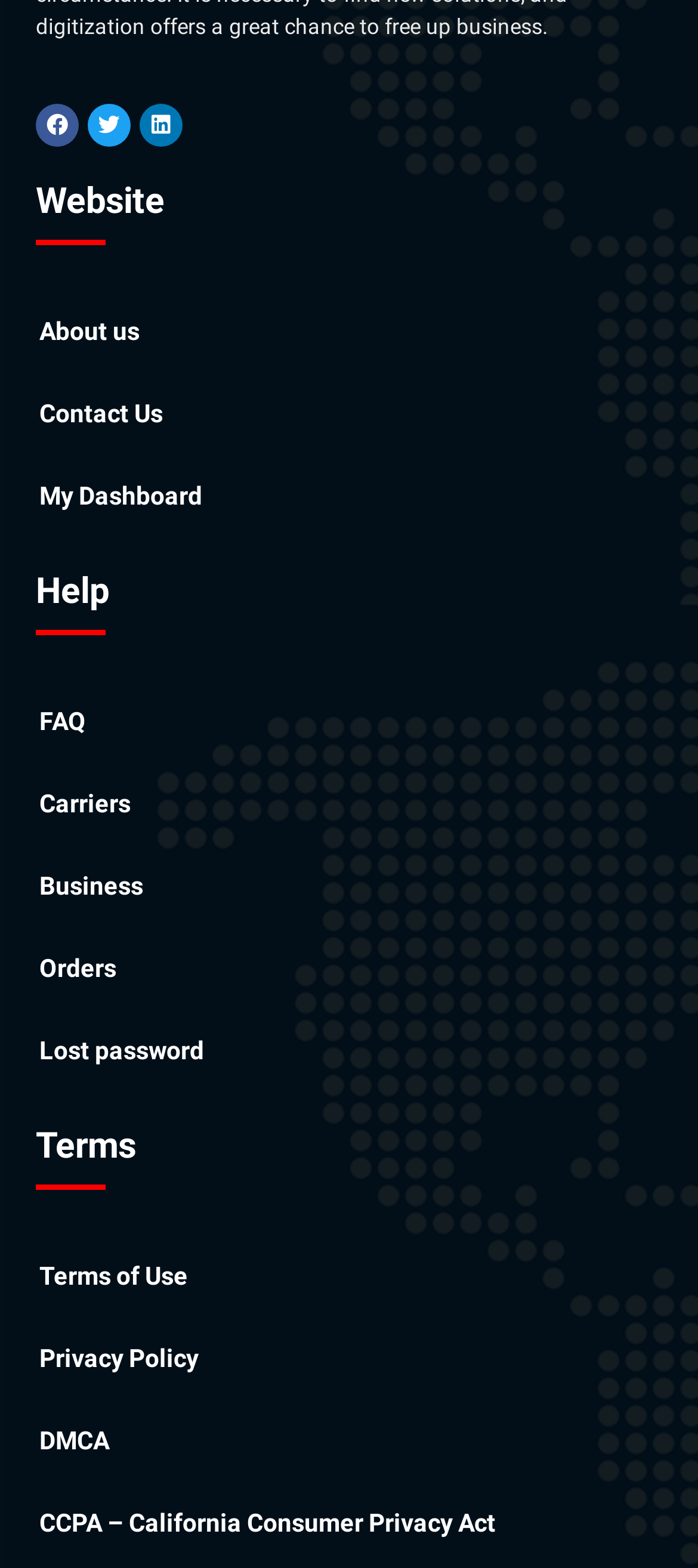Locate the bounding box coordinates of the element that needs to be clicked to carry out the instruction: "Check Terms of Use". The coordinates should be given as four float numbers ranging from 0 to 1, i.e., [left, top, right, bottom].

[0.005, 0.787, 0.949, 0.84]